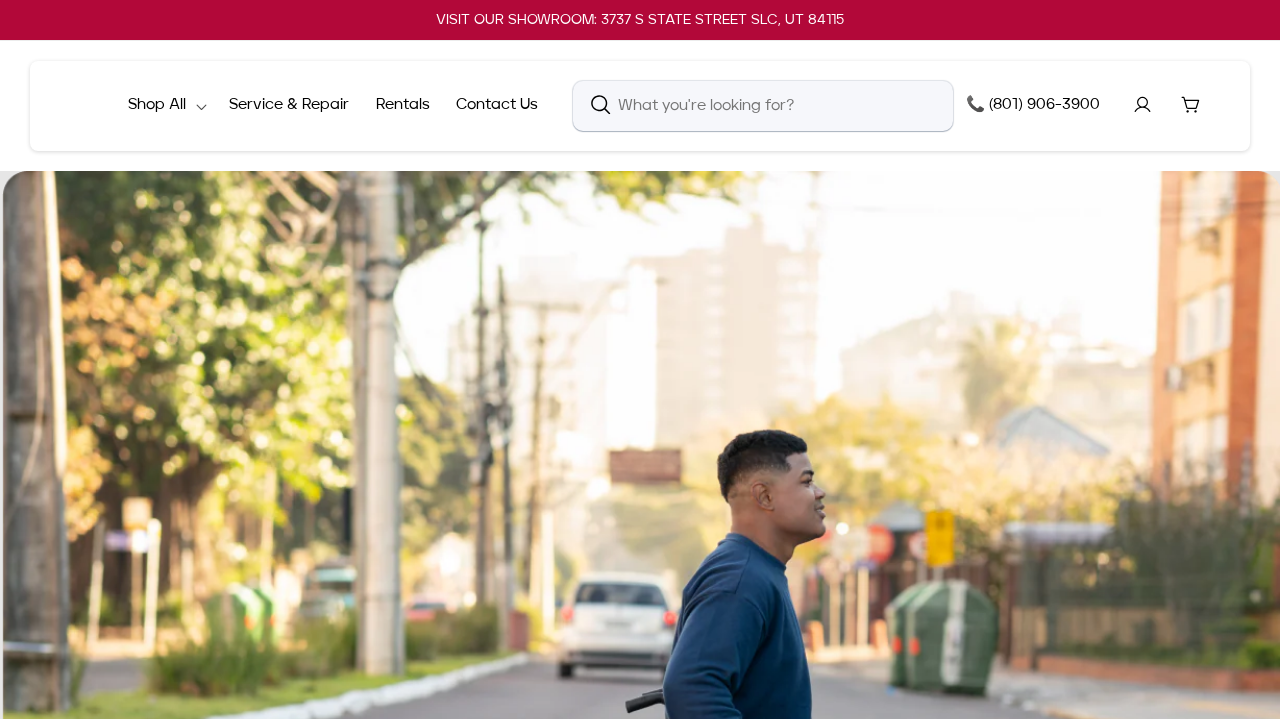Provide a one-word or one-phrase answer to the question:
What is the purpose of the button next to the search box?

Search